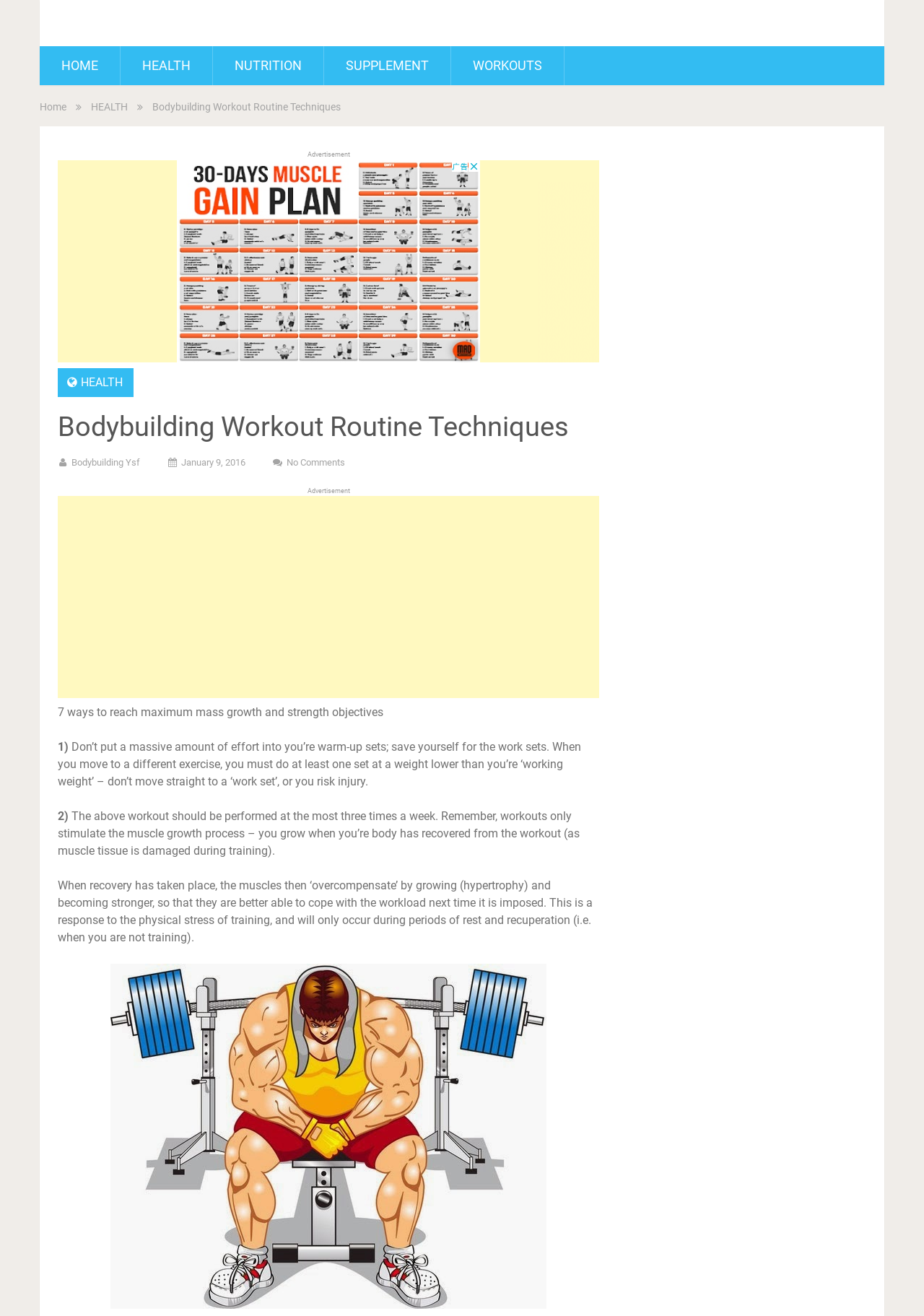Reply to the question with a brief word or phrase: What is the purpose of the workout routine?

Muscle growth and strength